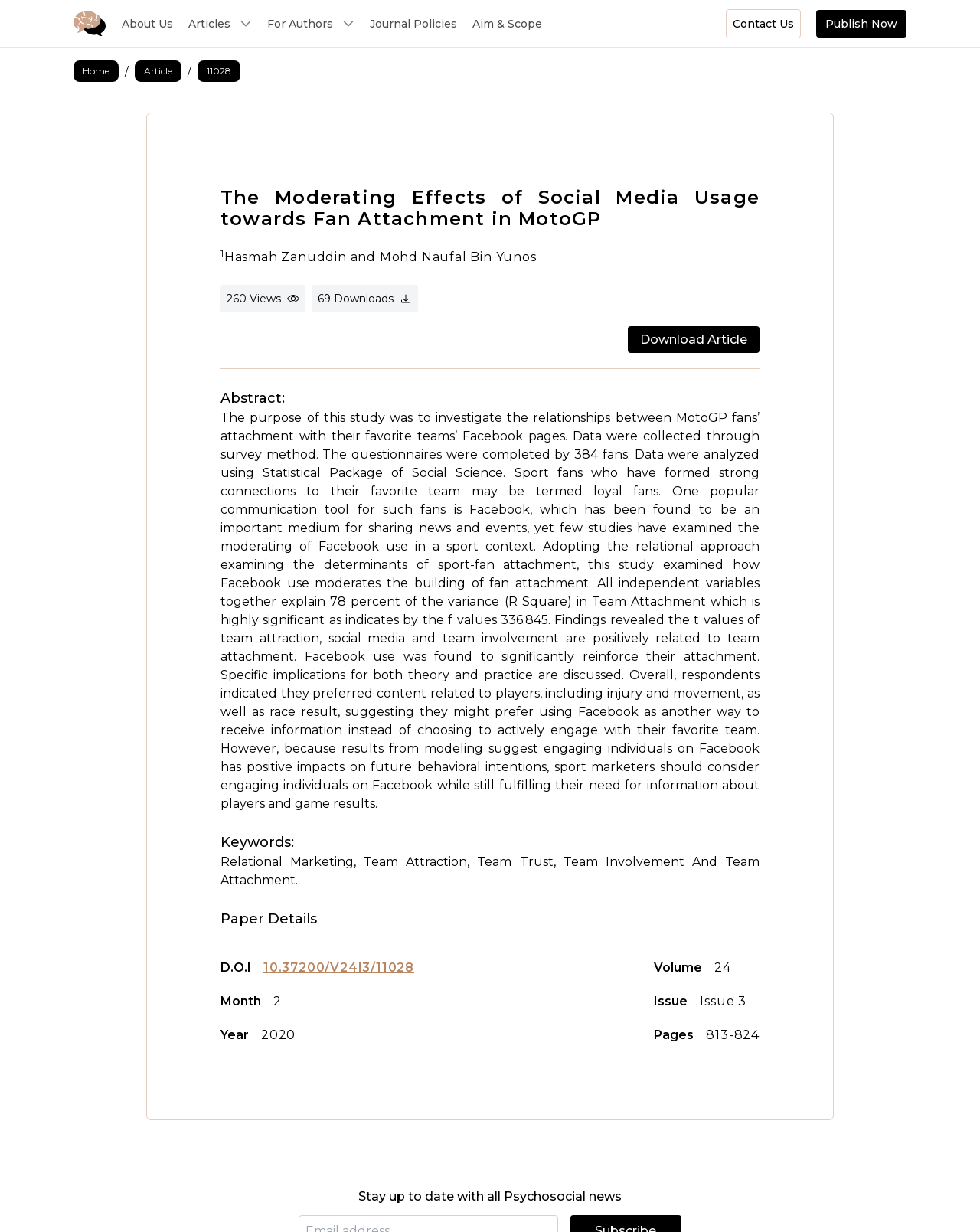Determine the bounding box for the described HTML element: "Third-Party Cookies". Ensure the coordinates are four float numbers between 0 and 1 in the format [left, top, right, bottom].

None